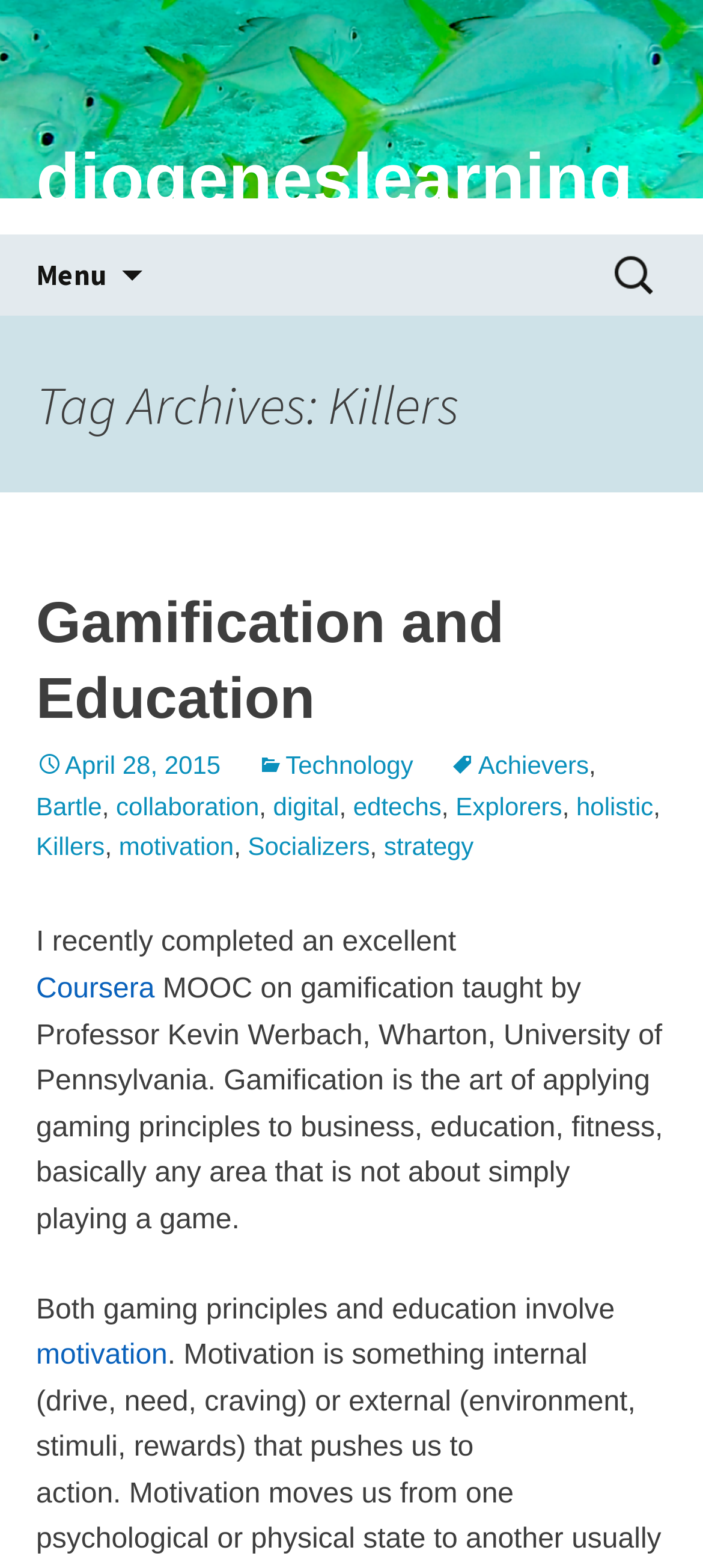What is the name of the website?
Provide a well-explained and detailed answer to the question.

The name of the website can be found in the top-left corner of the webpage, where it says 'diogeneslearning' in a heading element.